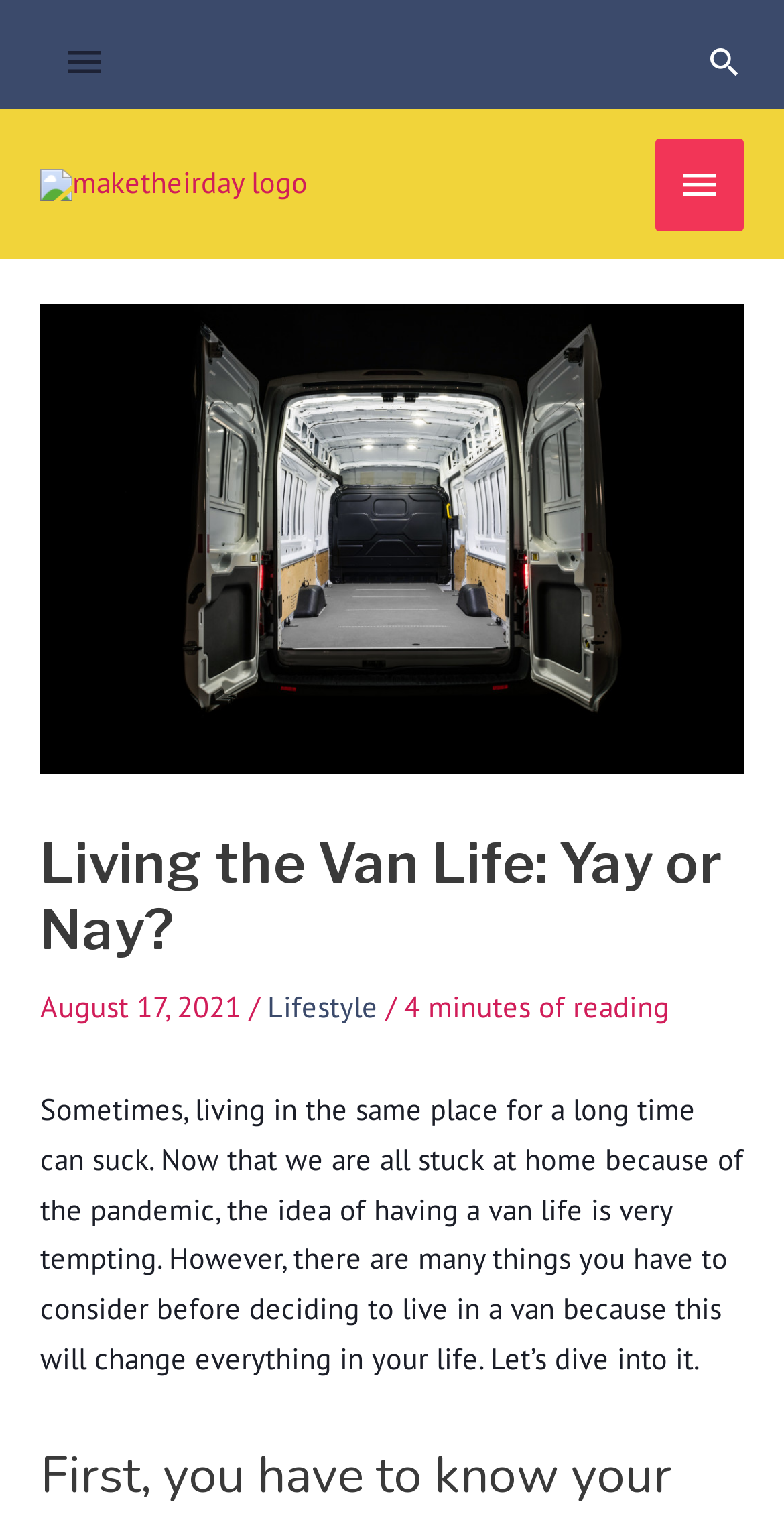What is the category of the article?
Answer the question with detailed information derived from the image.

I determined the category of the article by looking at the breadcrumbs above the article title, which shows 'Lifestyle' as the category.